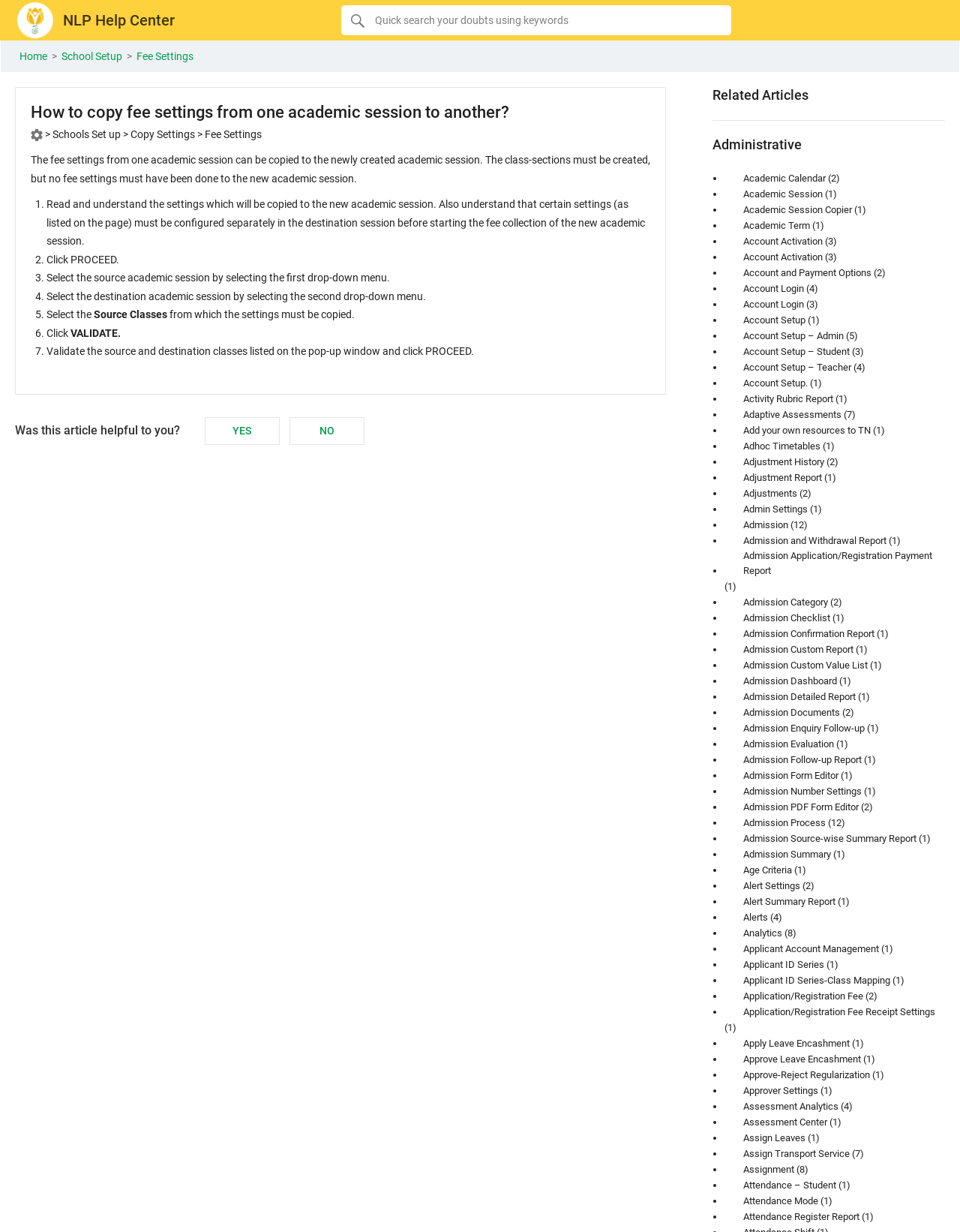What is the first step in copying fee settings?
Please provide a detailed answer to the question.

The first step in copying fee settings is to read and understand the settings that will be copied to the new academic session. This is important to ensure that the user is aware of the settings that will be applied to the new session.